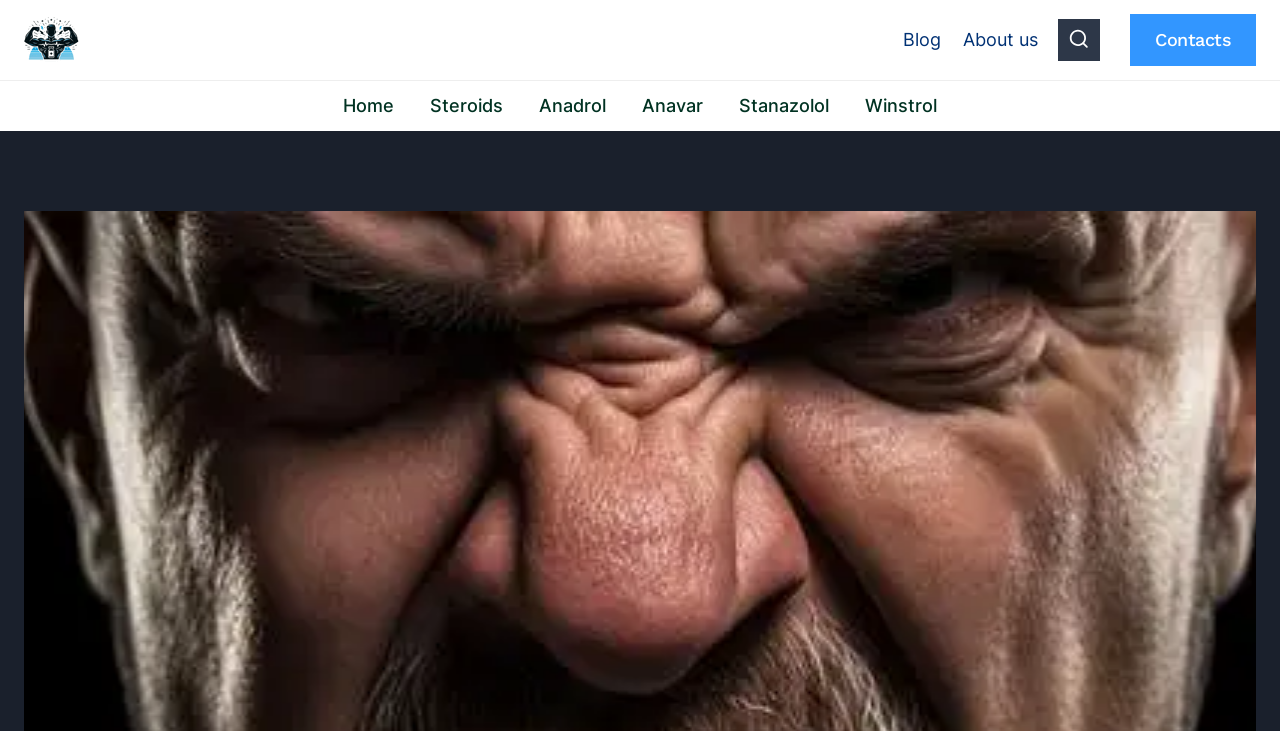What is the last link in the primary navigation?
Based on the image, answer the question with as much detail as possible.

By examining the primary navigation element with ID 223, I found the last link is 'Winstrol' with bounding box coordinates [0.662, 0.111, 0.746, 0.18].